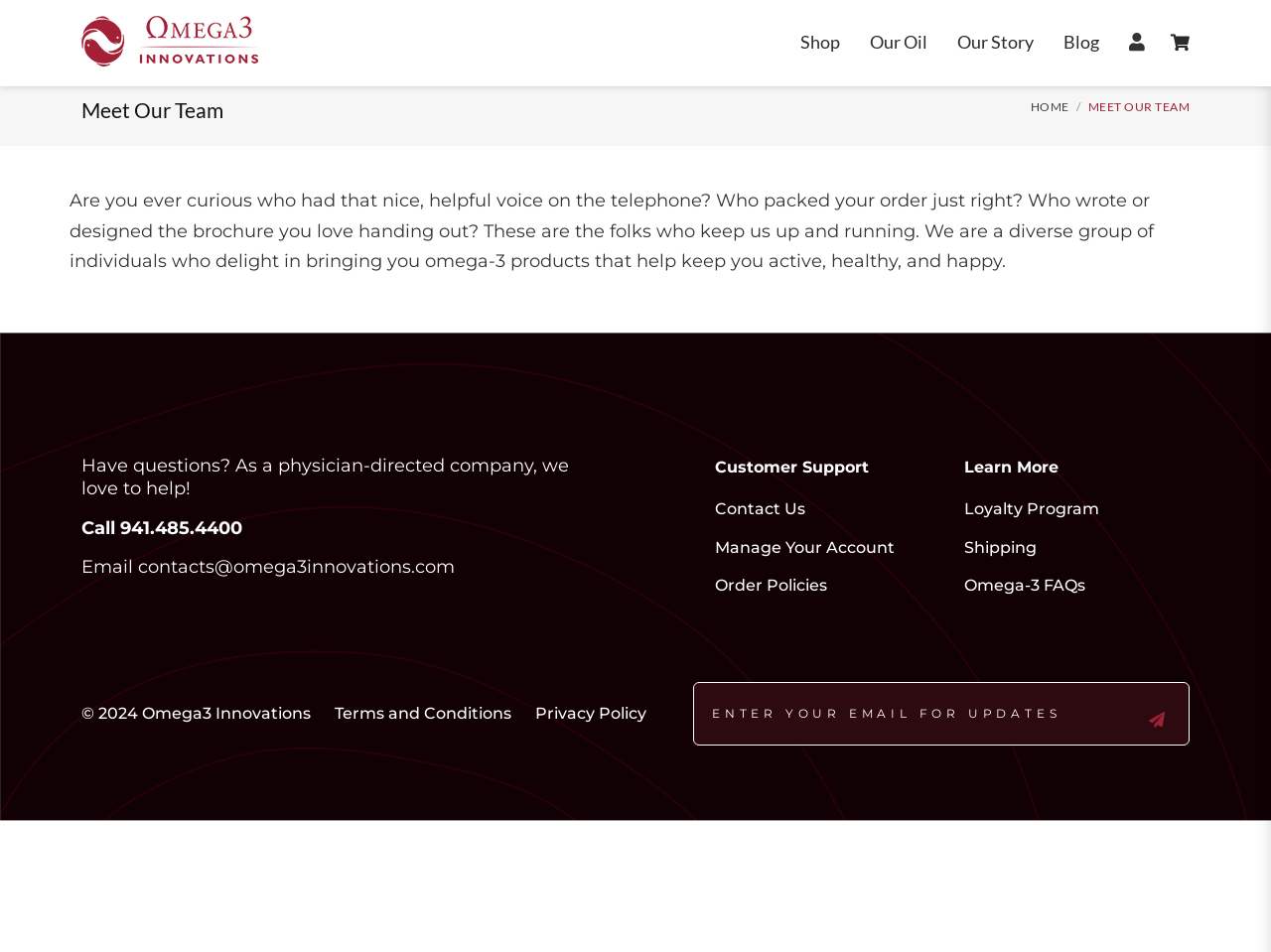Can you extract the primary headline text from the webpage?

Meet Our Team